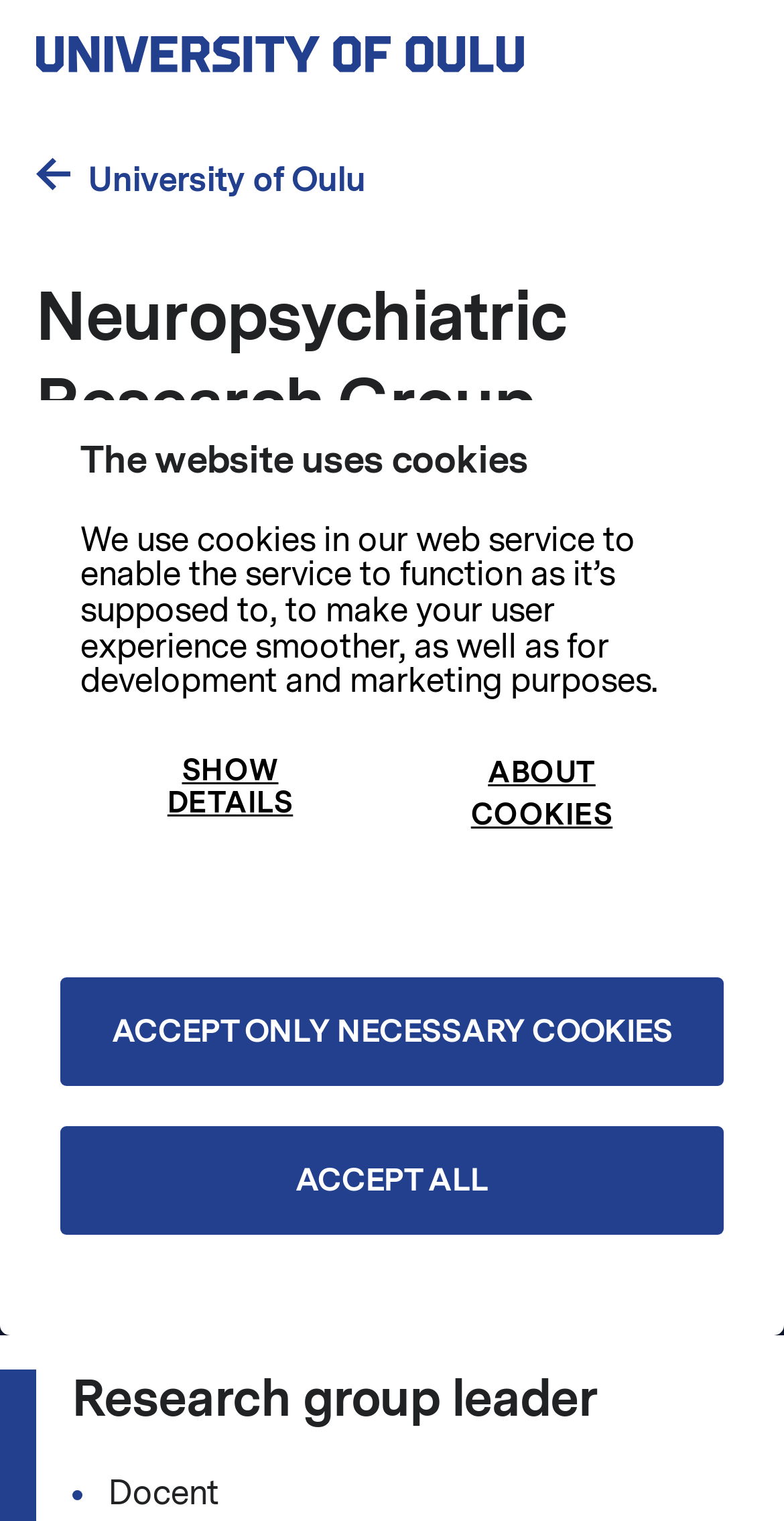What is the name of the research group?
Provide a fully detailed and comprehensive answer to the question.

I found the answer by looking at the breadcrumb navigation section, where it says 'University of Oulu' and then 'Neuropsychiatric Research Group' as a subheading.